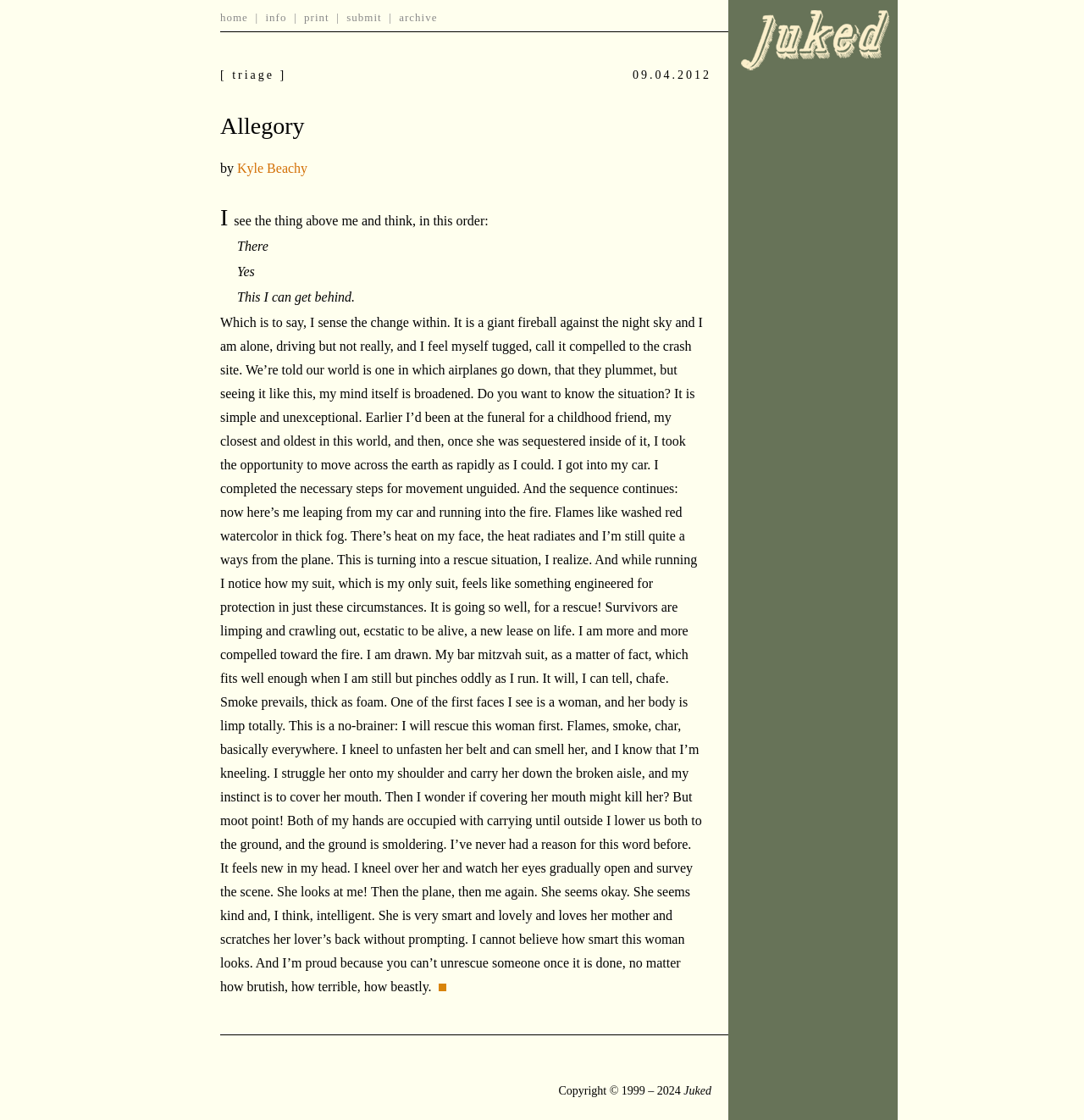Who is the author of this short story? Refer to the image and provide a one-word or short phrase answer.

Kyle Beachy